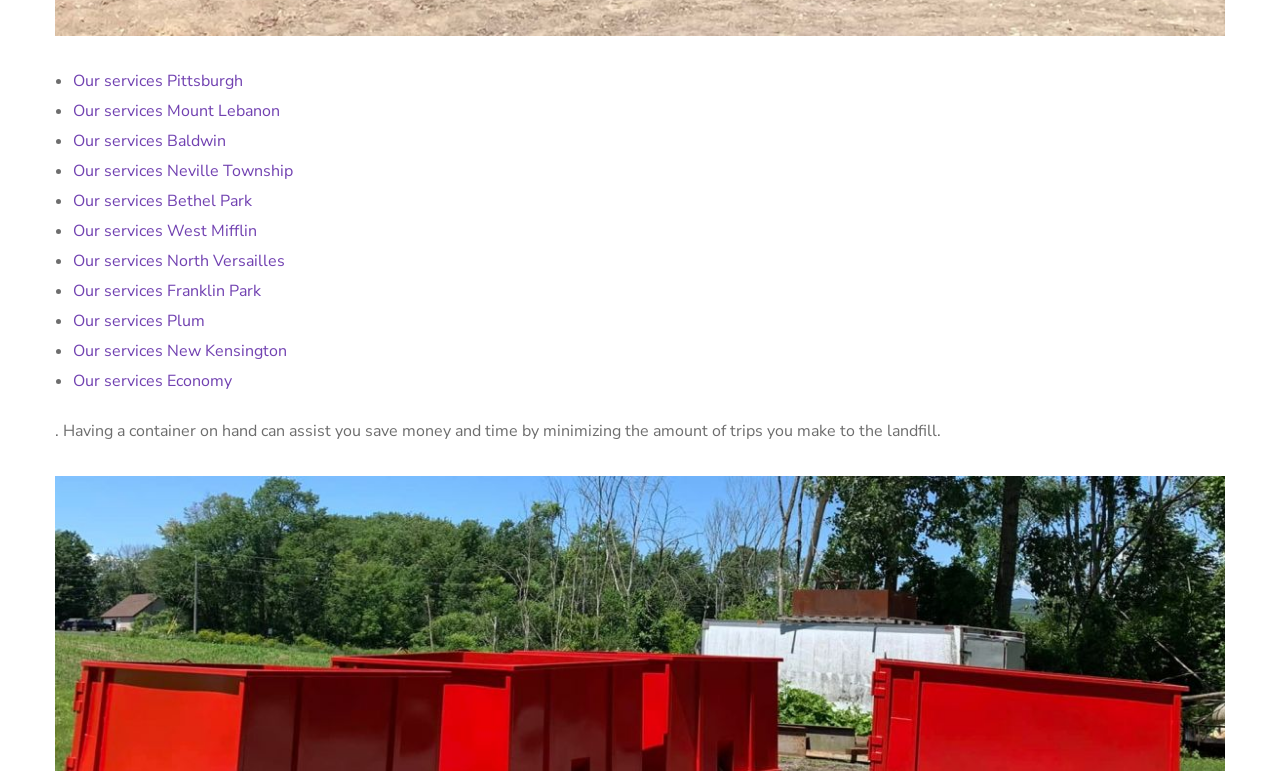How many locations are listed for services?
Answer with a single word or phrase by referring to the visual content.

10